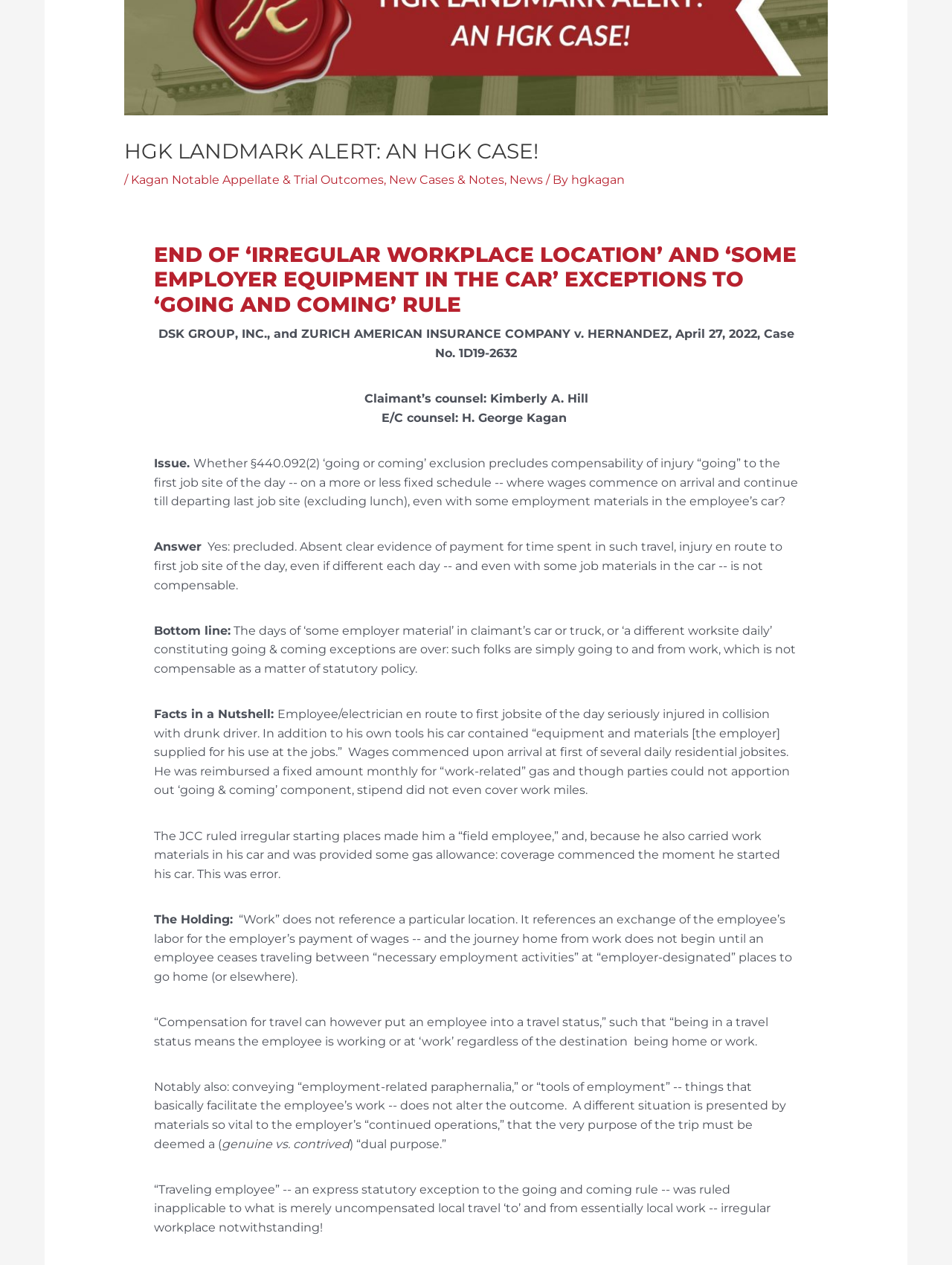Extract the bounding box coordinates for the UI element described by the text: "News". The coordinates should be in the form of [left, top, right, bottom] with values between 0 and 1.

[0.535, 0.137, 0.57, 0.148]